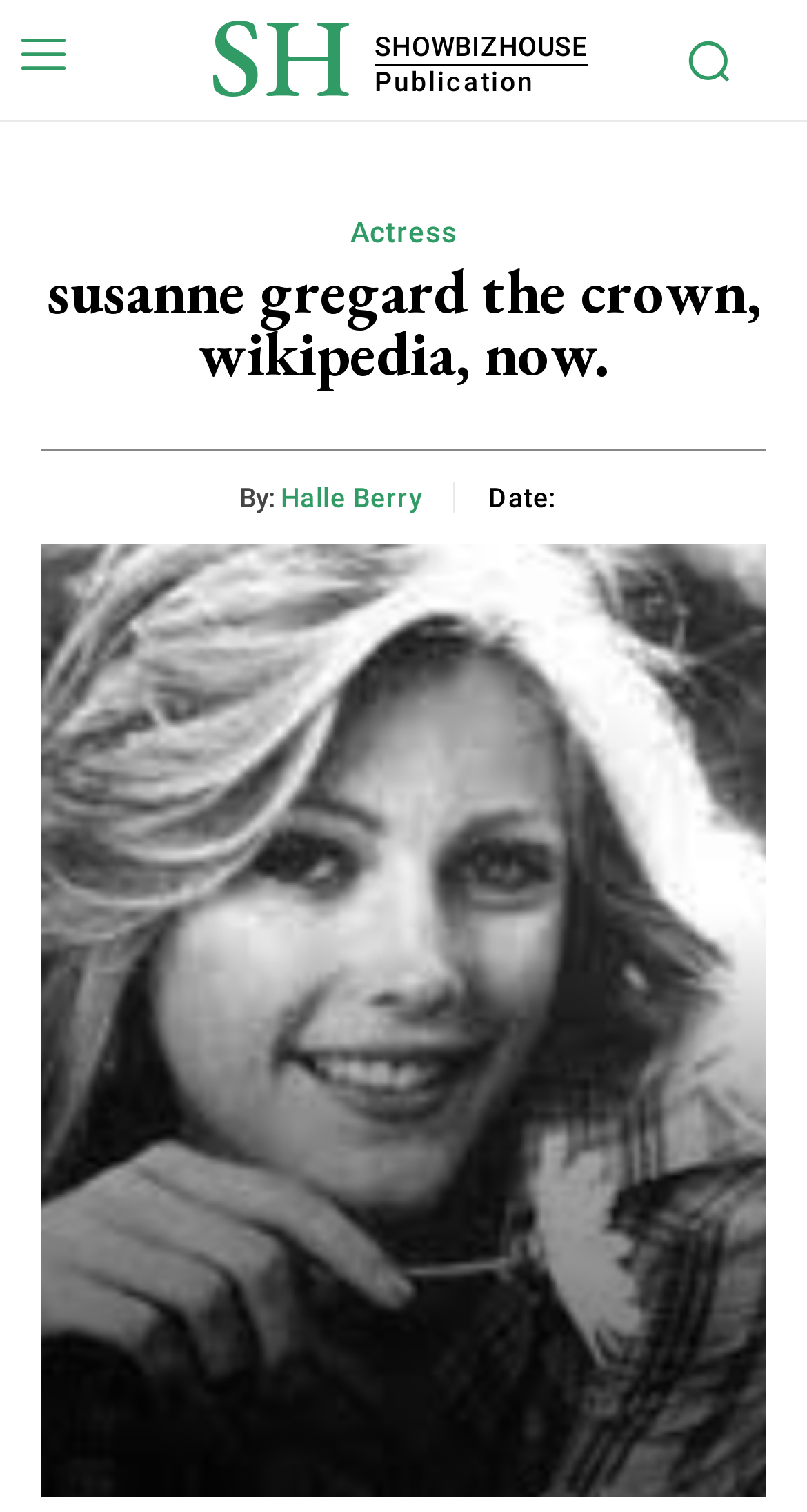What is the label next to the 'Halle Berry' link?
Based on the image, provide your answer in one word or phrase.

By: